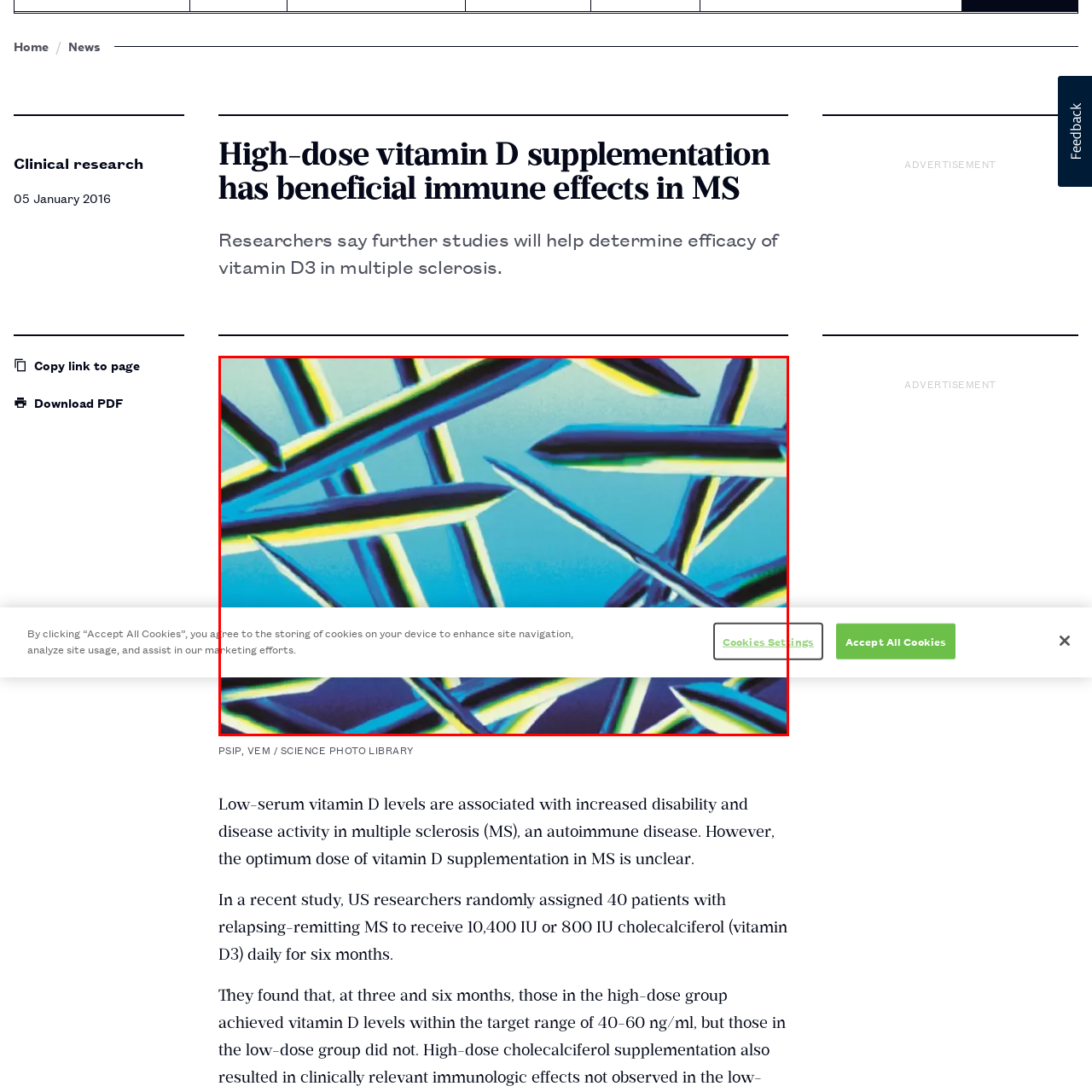What is the potential therapy being explored for multiple sclerosis?
Look closely at the part of the image outlined in red and give a one-word or short phrase answer.

immunomodulatory therapy